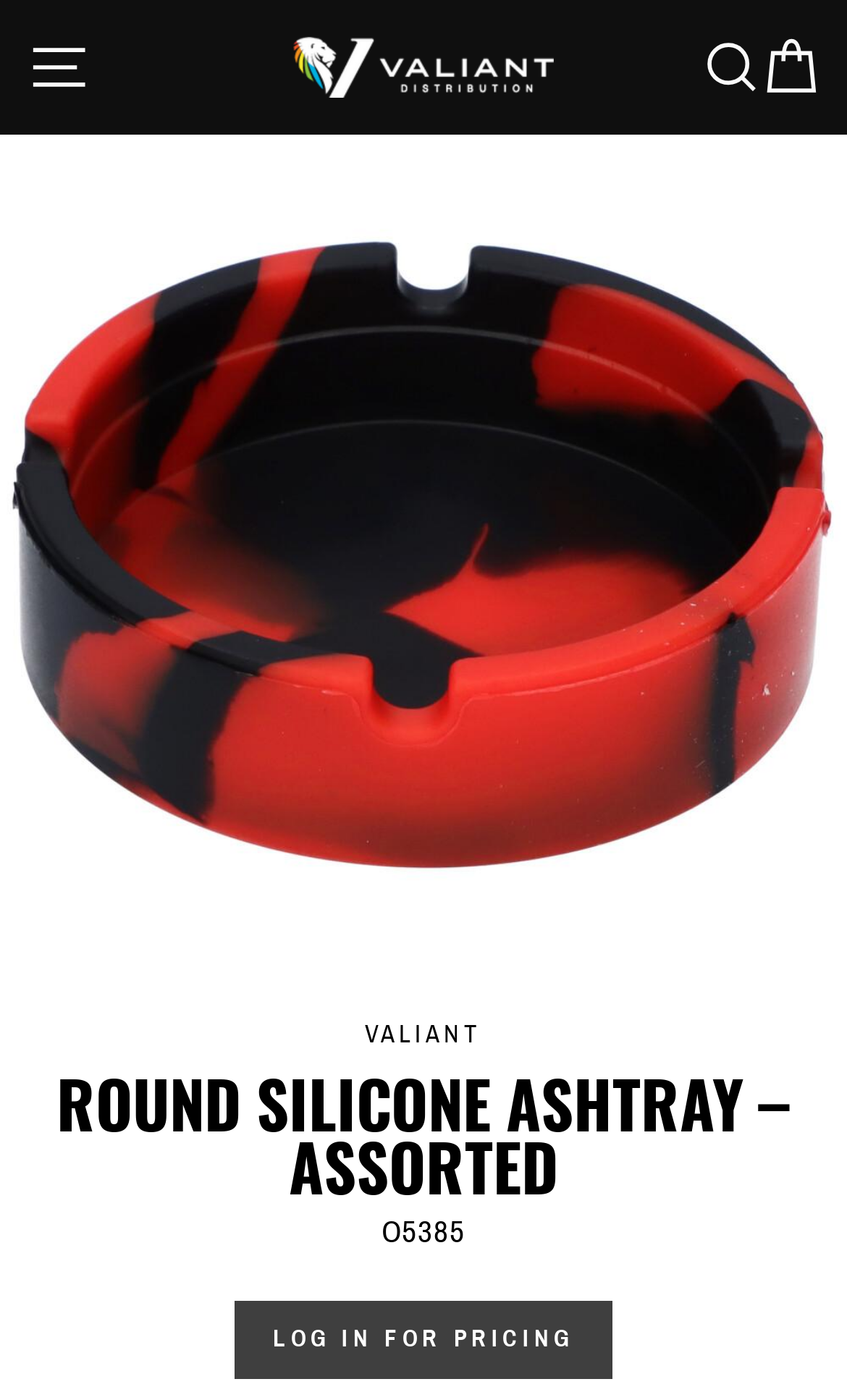What is the company name associated with the webpage?
Please provide a comprehensive answer based on the details in the screenshot.

The company name 'Valiant Distribution Canada' is mentioned in the webpage content, specifically in the link and image elements, which suggests that it is the company associated with the webpage.